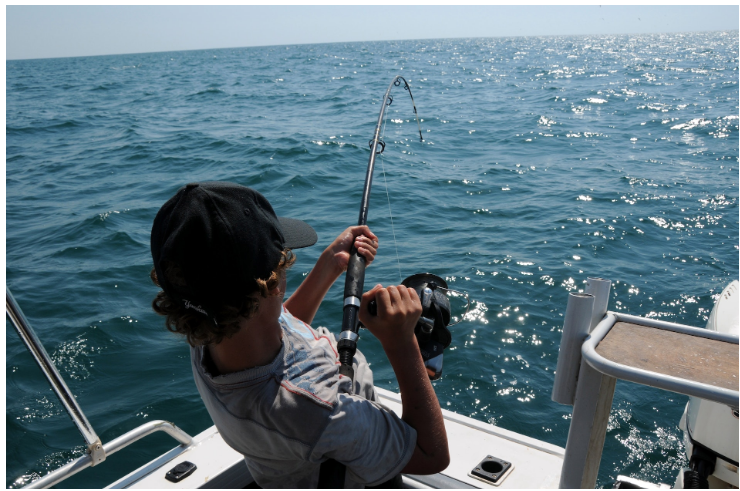What is the boy wearing on his head?
Using the image, respond with a single word or phrase.

A black cap